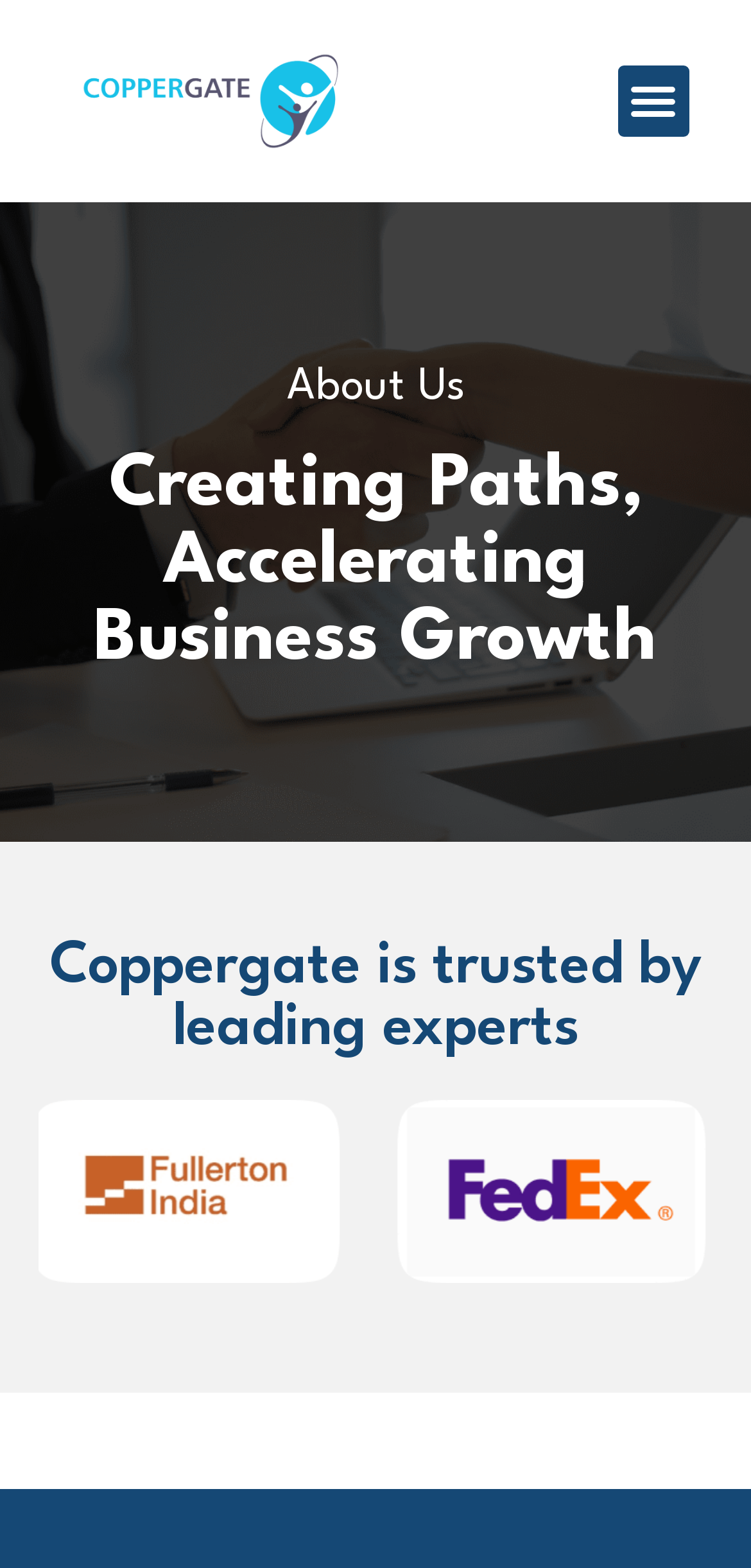What is the company logo on the left side of the carousel?
Answer with a single word or short phrase according to what you see in the image.

FedEx Logo